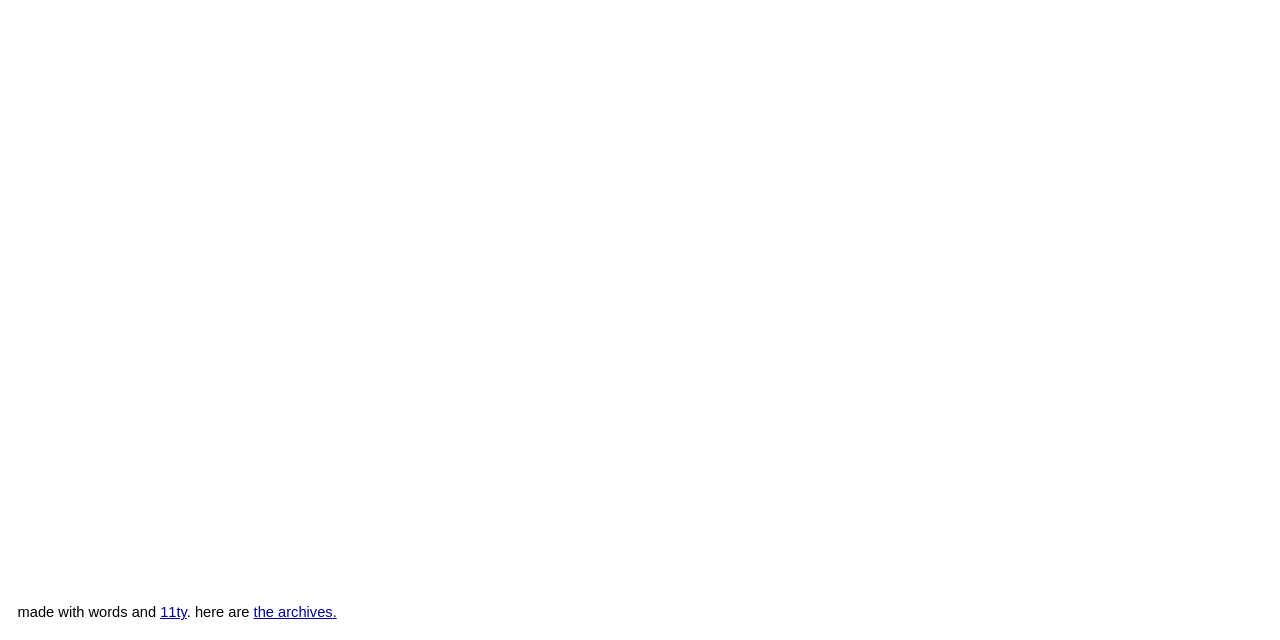Find and provide the bounding box coordinates for the UI element described here: "the archives". The coordinates should be given as four float numbers between 0 and 1: [left, top, right, bottom].

[0.198, 0.944, 0.26, 0.969]